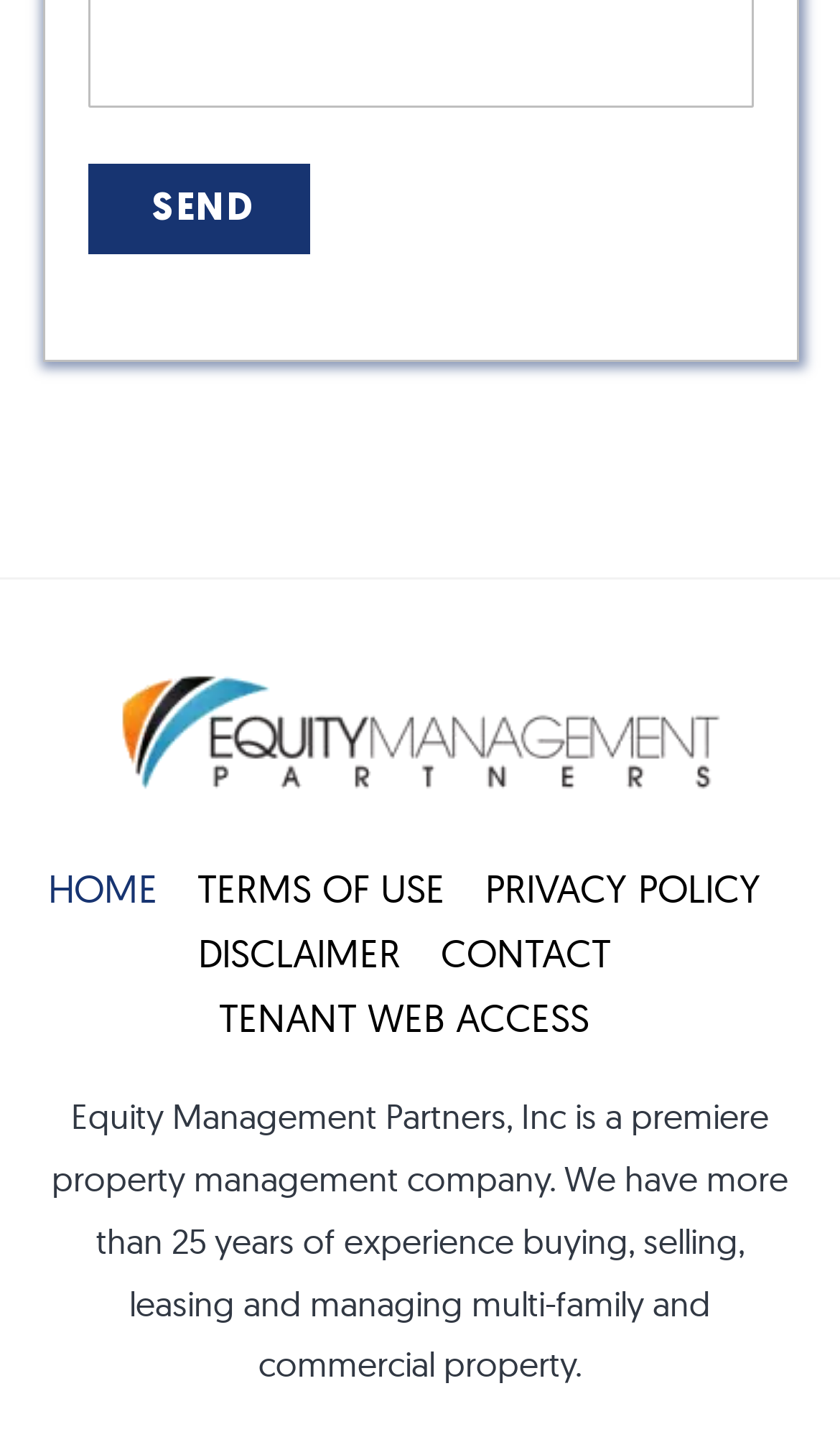Identify the bounding box coordinates for the region to click in order to carry out this instruction: "click the SEND button". Provide the coordinates using four float numbers between 0 and 1, formatted as [left, top, right, bottom].

[0.104, 0.114, 0.368, 0.177]